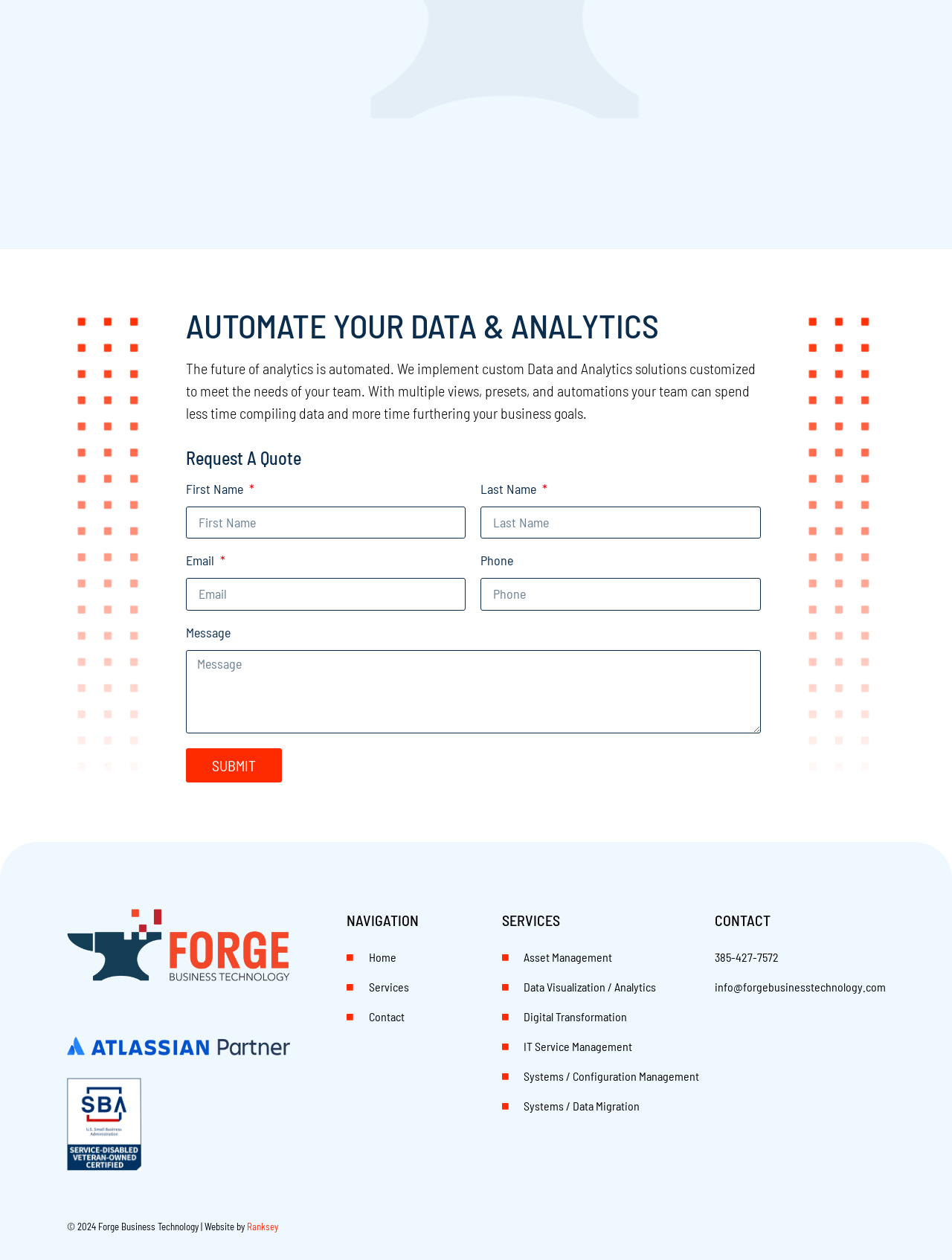What is the purpose of the website?
With the help of the image, please provide a detailed response to the question.

Based on the heading 'AUTOMATE YOUR DATA & ANALYTICS' and the description 'The future of analytics is automated. We implement custom Data and Analytics solutions customized to meet the needs of your team.', it can be inferred that the purpose of the website is to automate data and analytics.